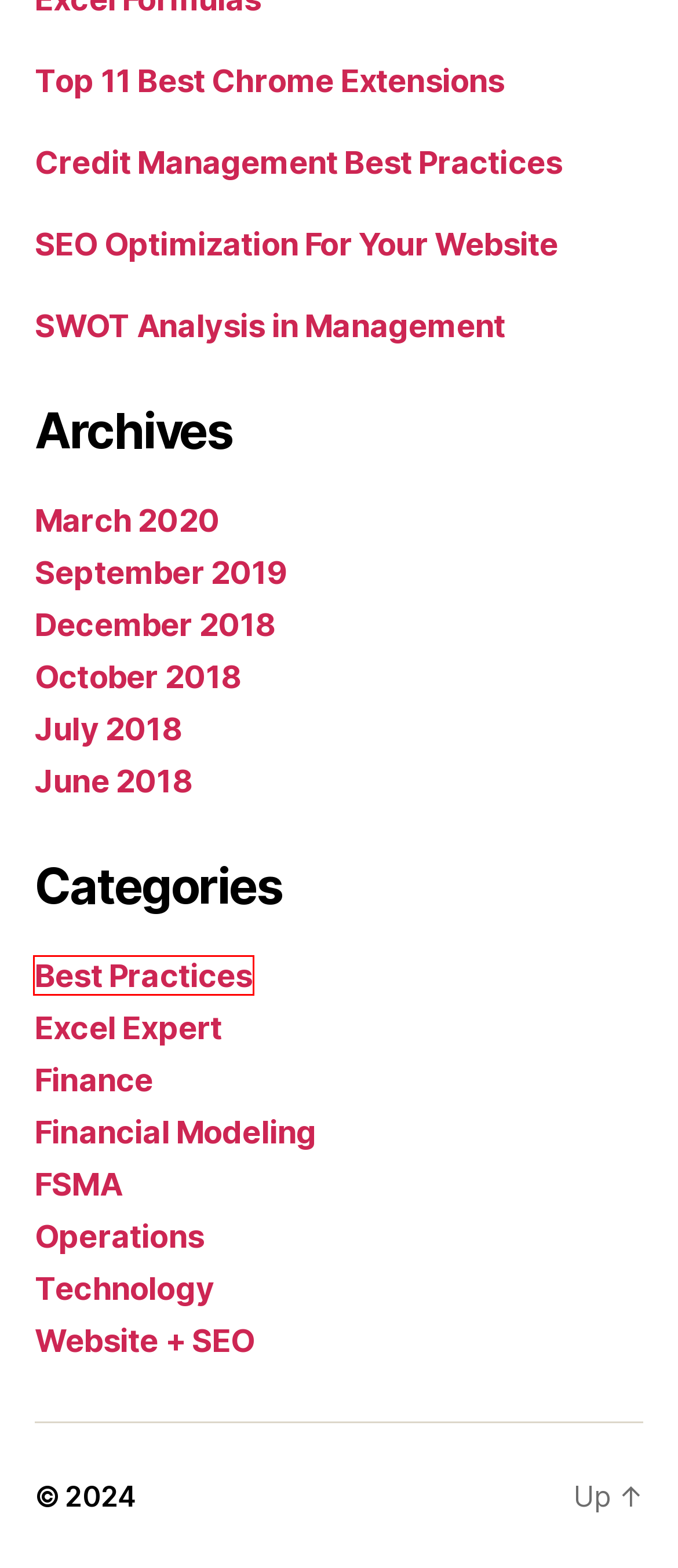Look at the given screenshot of a webpage with a red rectangle bounding box around a UI element. Pick the description that best matches the new webpage after clicking the element highlighted. The descriptions are:
A. Excel Expert Archives -
B. Technology Archives -
C. July 2018 -
D. Best Practices Archives -
E. December 2018 -
F. Credit Management Best Practices -
G. SEO Optimization For Your Website -
H. Top 11 Best Chrome Extensions To Improve Your Efficiency

D